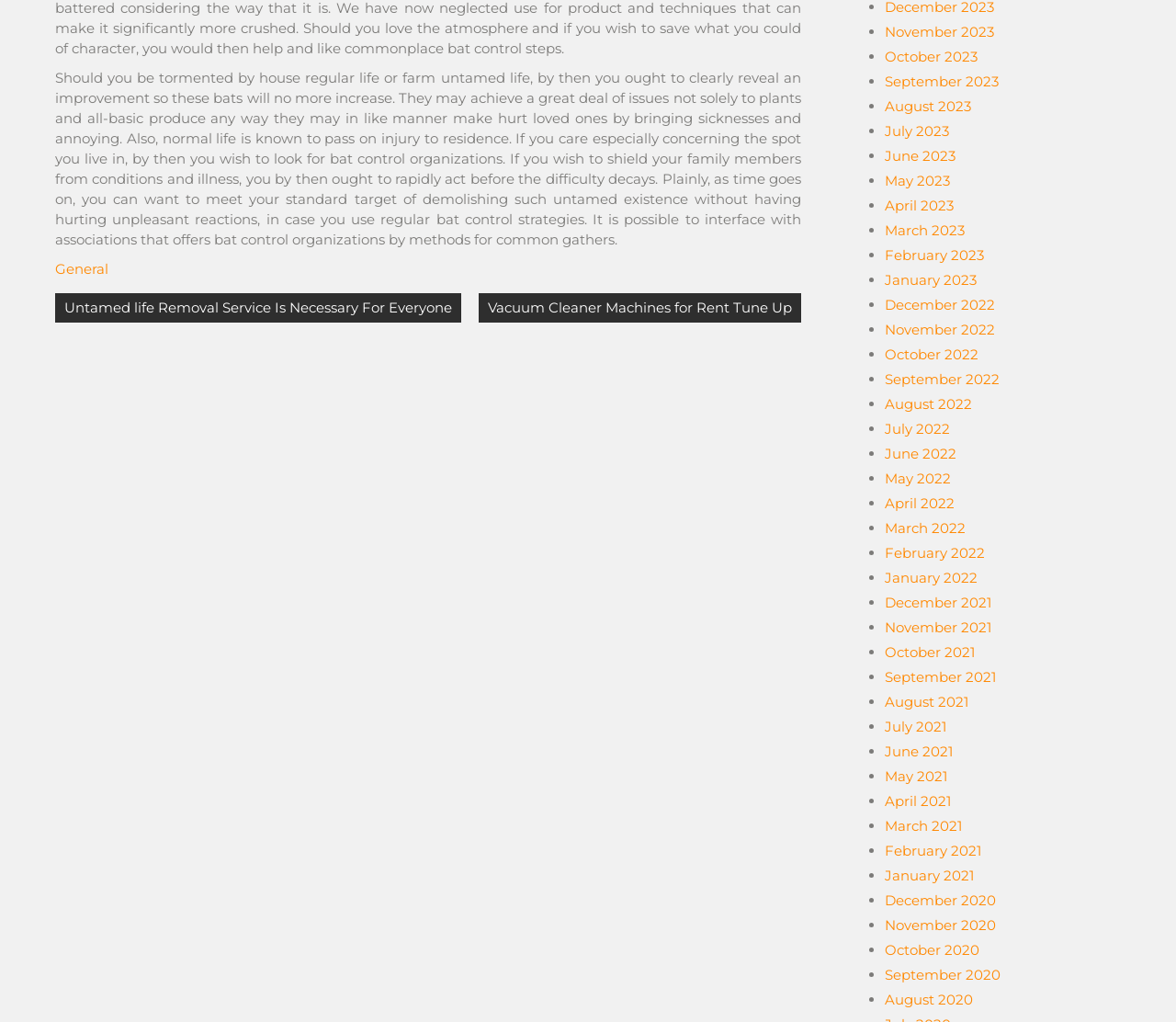What is the navigation section of the webpage?
Using the screenshot, give a one-word or short phrase answer.

Posts